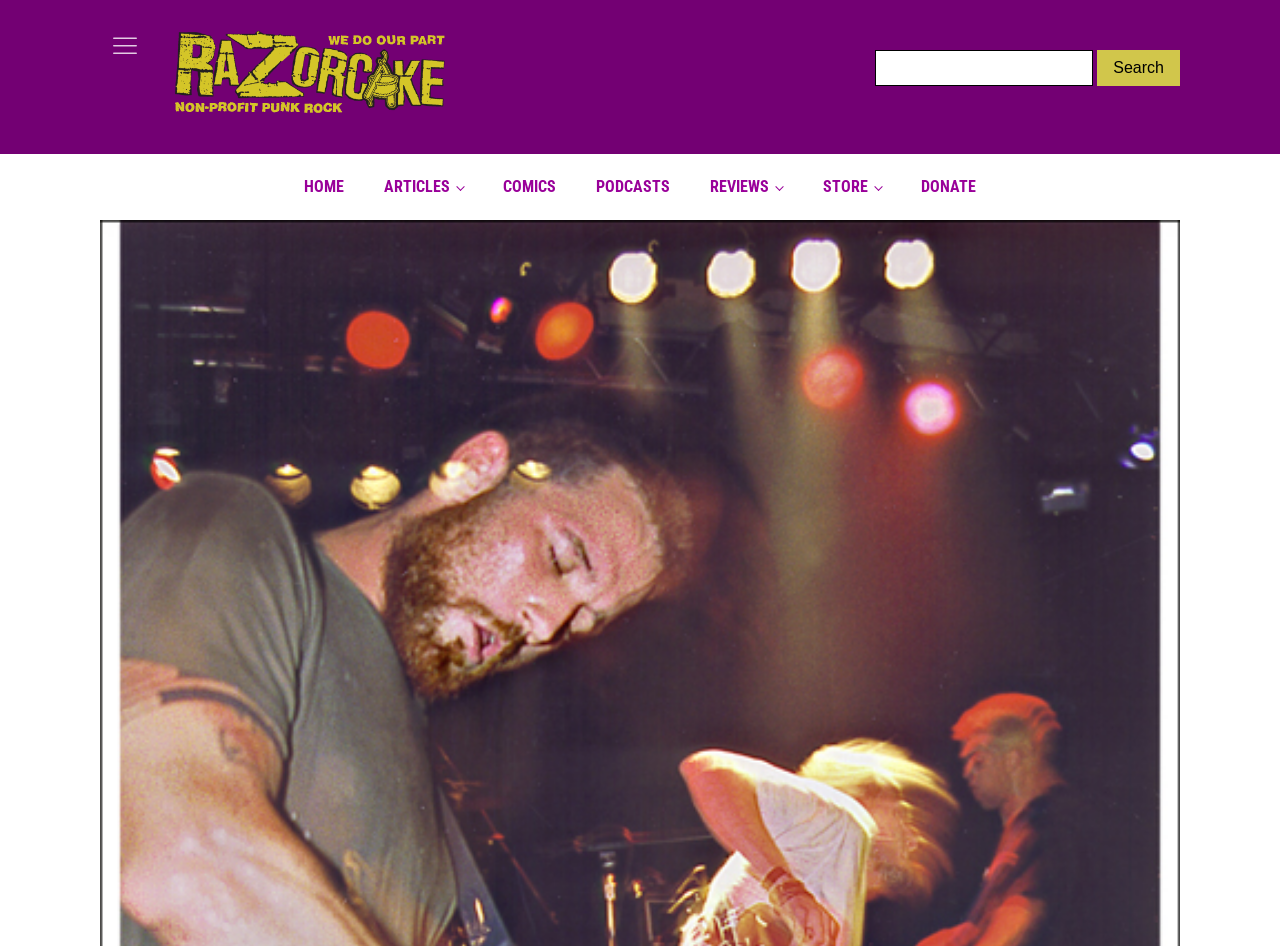Use the information in the screenshot to answer the question comprehensively: Is the search bar required?

I checked the properties of the textbox element within the search bar and found that the 'required' attribute is set to False, indicating that the search bar is not required.